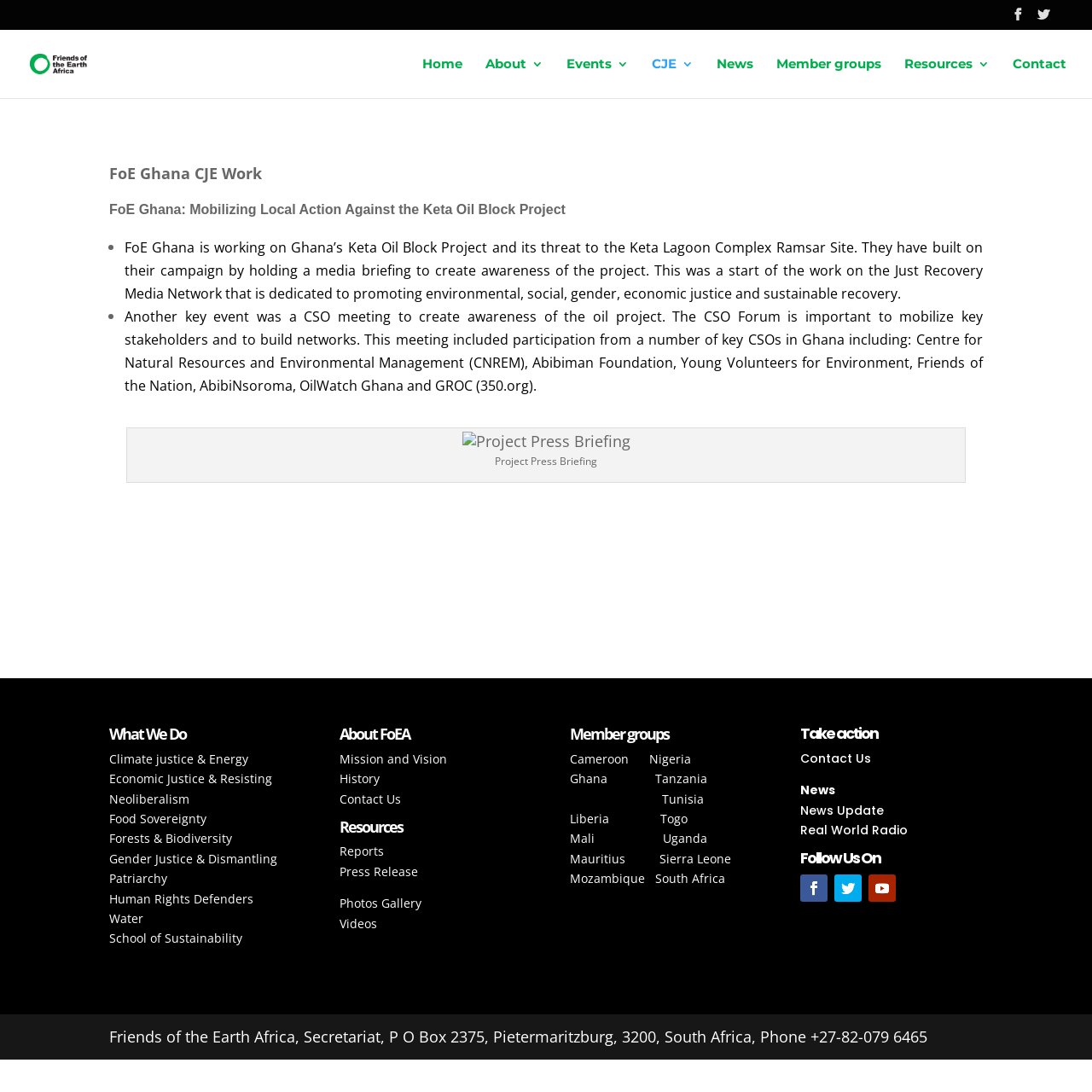What is the purpose of the CSO meeting?
Using the image as a reference, give an elaborate response to the question.

The purpose of the CSO meeting can be found in the text 'Another key event was a CSO meeting to create awareness of the oil project'.